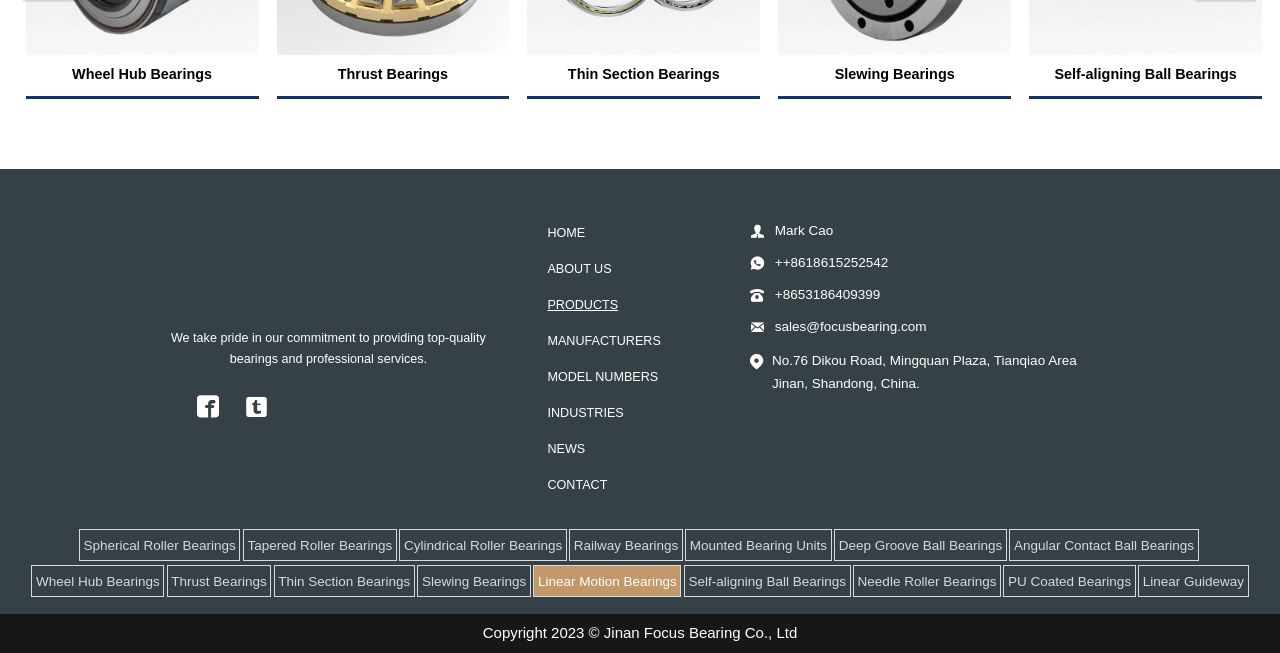What type of bearings is listed first?
Please answer the question as detailed as possible.

From the link elements with IDs 292-307, we can see that the first type of bearings listed is Spherical Roller Bearings.